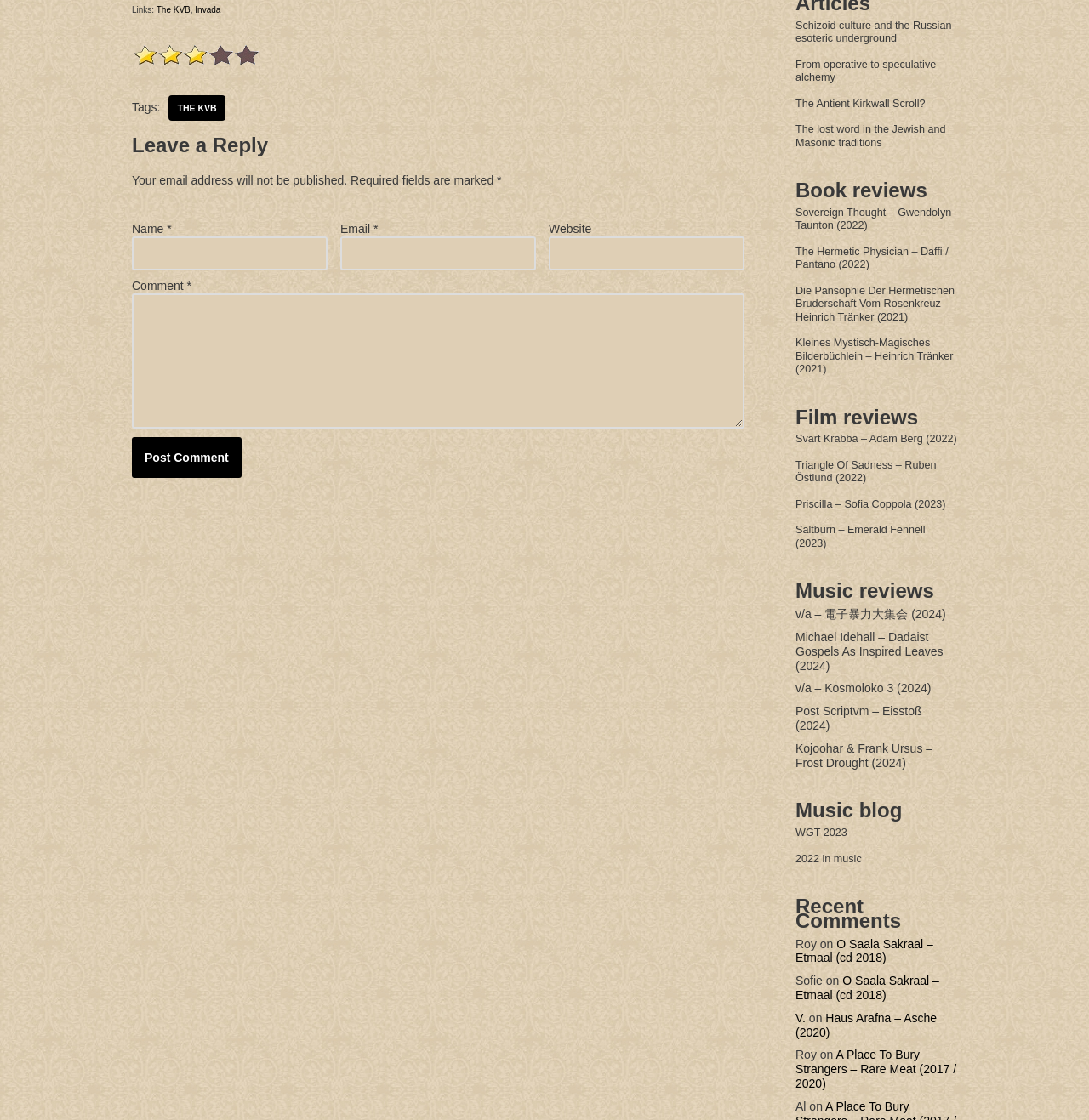Please provide the bounding box coordinates in the format (top-left x, top-left y, bottom-right x, bottom-right y). Remember, all values are floating point numbers between 0 and 1. What is the bounding box coordinate of the region described as: 2022 in music

[0.73, 0.761, 0.879, 0.773]